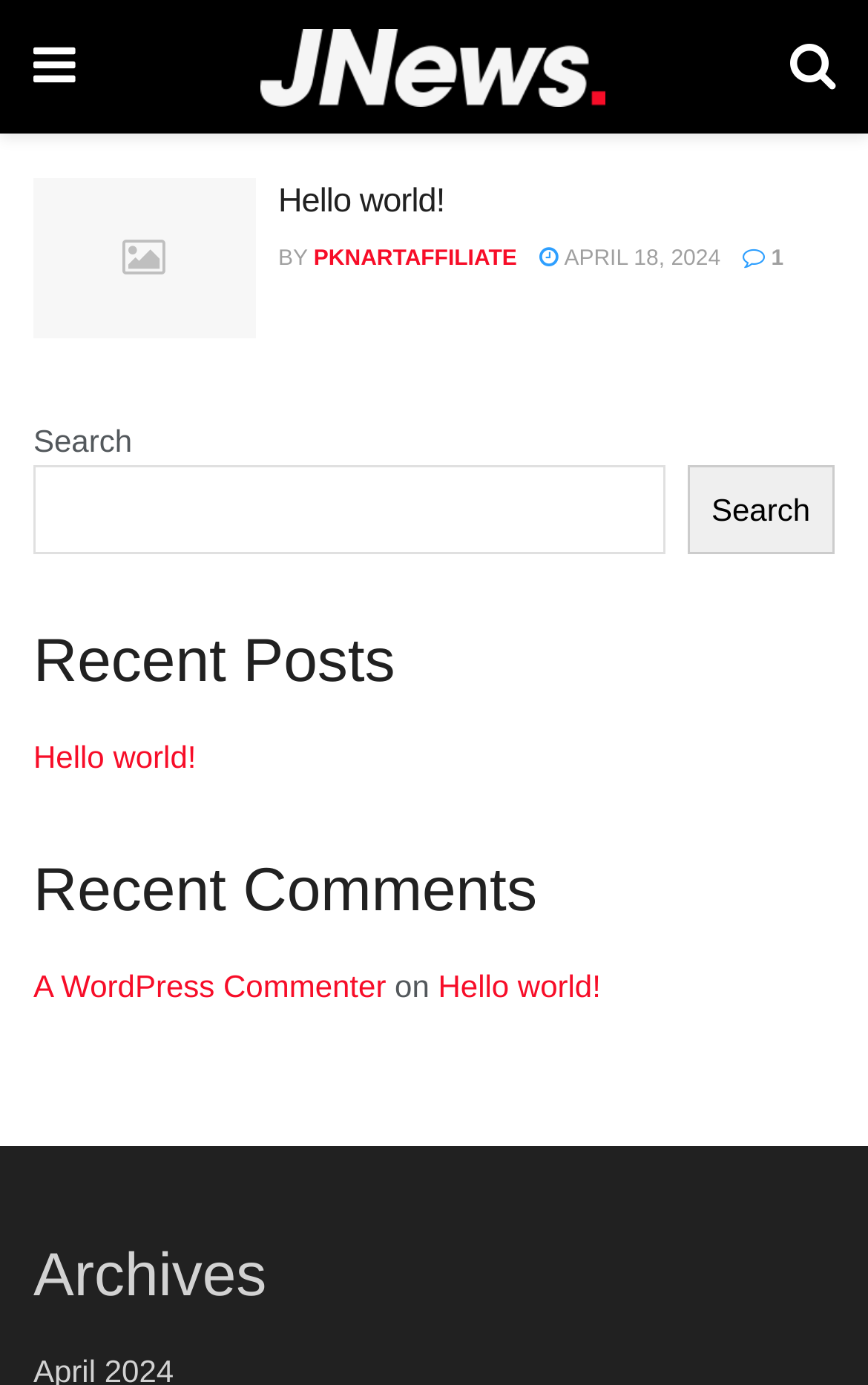Describe all visible elements and their arrangement on the webpage.

The webpage appears to be a blog or news website with a focus on property-related content. At the top left, there is a link with a icon, and next to it, a link with the text "propertynext" accompanied by an image. On the top right, there is another link with an icon.

Below the top section, there is an article with a heading that reads "Hello world!" in a prominent font size. The article has a link with the same text, followed by the author's name "BY PKNARTAFFILIATE" and the date "APRIL 18, 2024". There is also a link with an icon and the text "1" at the end of the article.

To the right of the article, there is a search bar with a search button. The search bar has a placeholder text "Search". Below the search bar, there are three sections with headings: "Recent Posts", "Recent Comments", and "Archives". Each section has a link to a related article or post.

At the bottom of the page, there is a footer section with a link to a comment by "A WordPress Commenter" on the article "Hello world!".